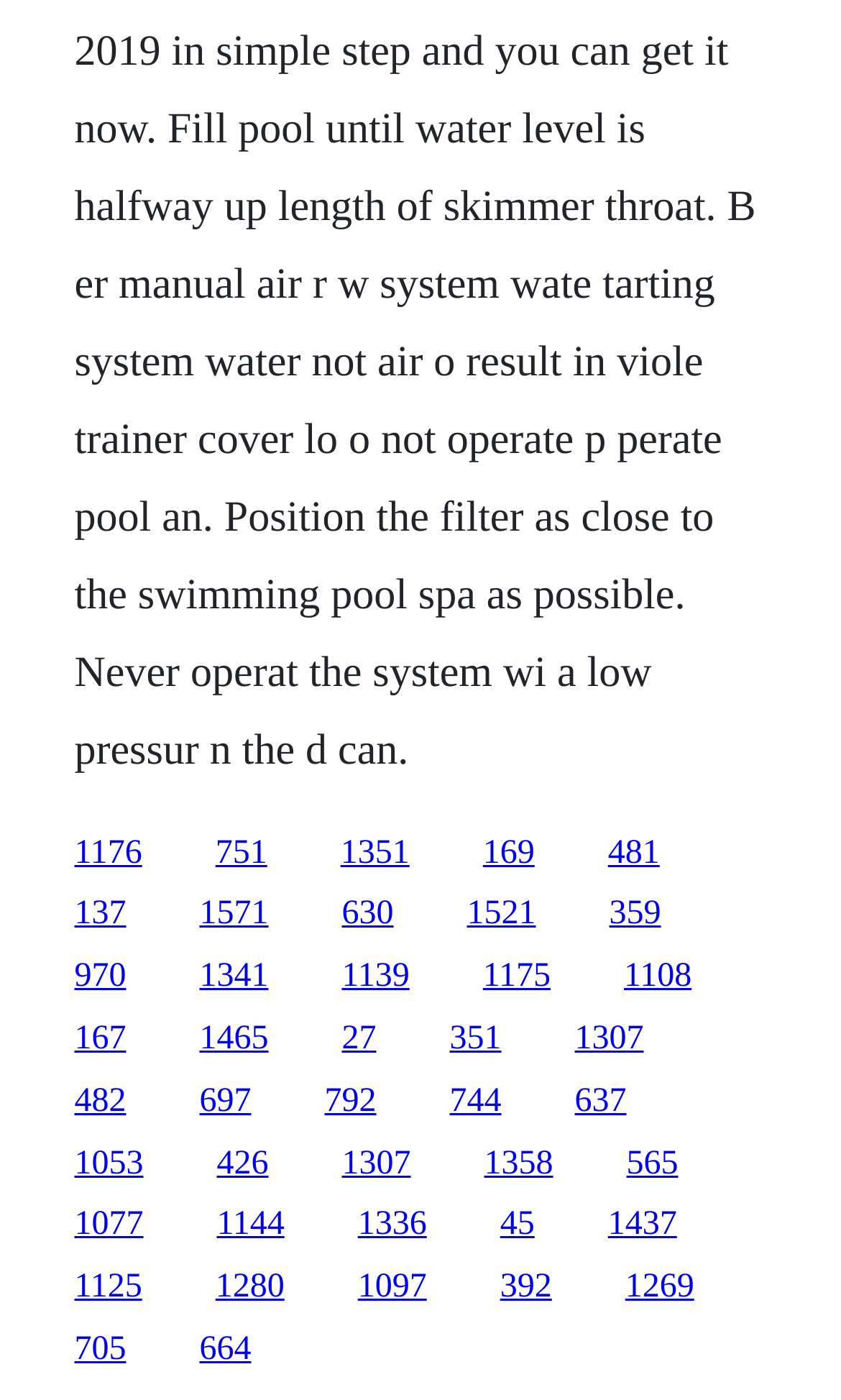Using the information from the screenshot, answer the following question thoroughly:
What is the vertical position of the link '1176'?

I compared the y1 and y2 coordinates of the link '1176' with other elements, and it appears to be in the middle section of the webpage.